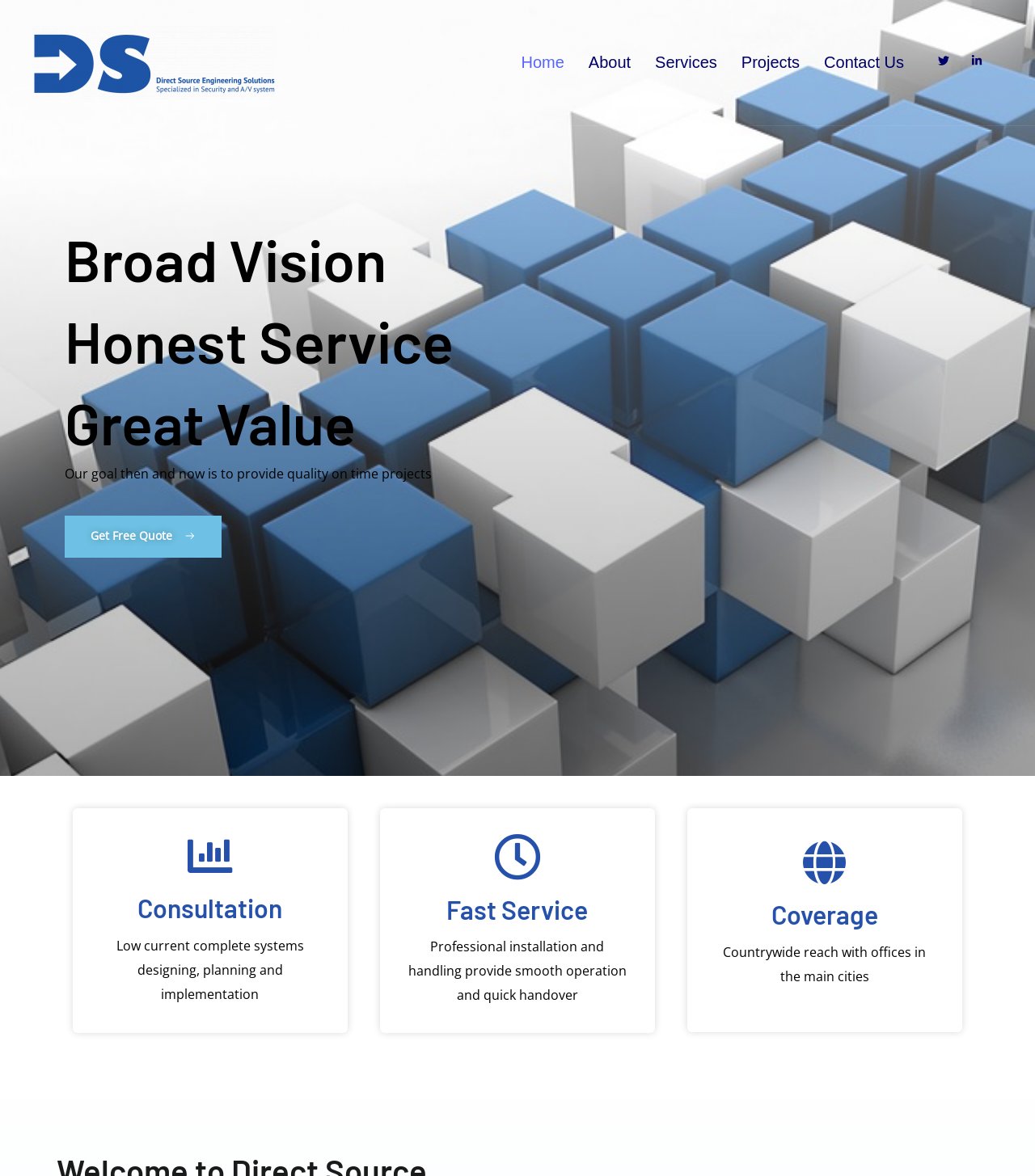Can you specify the bounding box coordinates of the area that needs to be clicked to fulfill the following instruction: "Click on the Contact Us link"?

[0.784, 0.03, 0.885, 0.076]